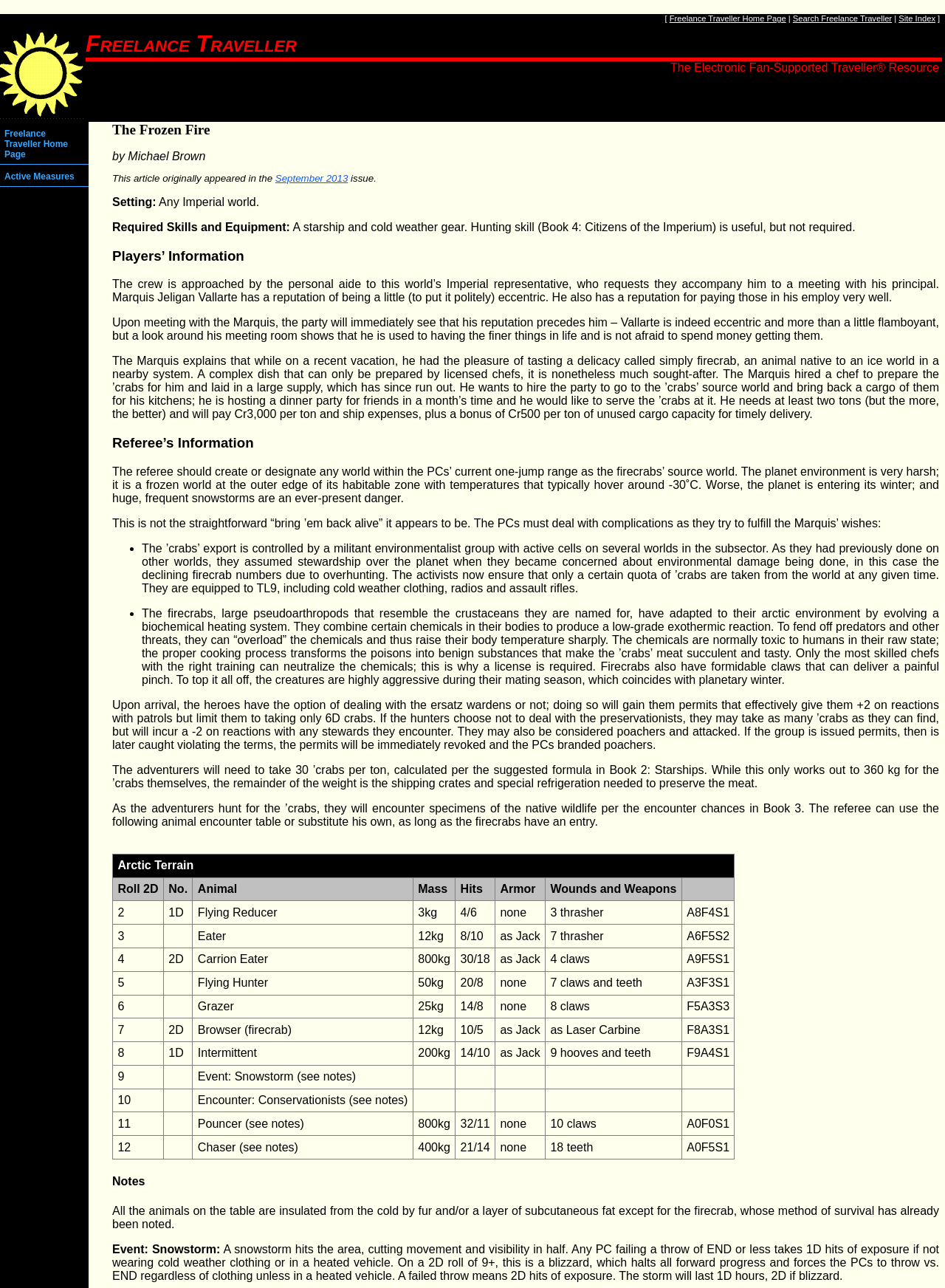What is the minimum amount of firecrabs required?
Using the image as a reference, answer with just one word or a short phrase.

2 tons